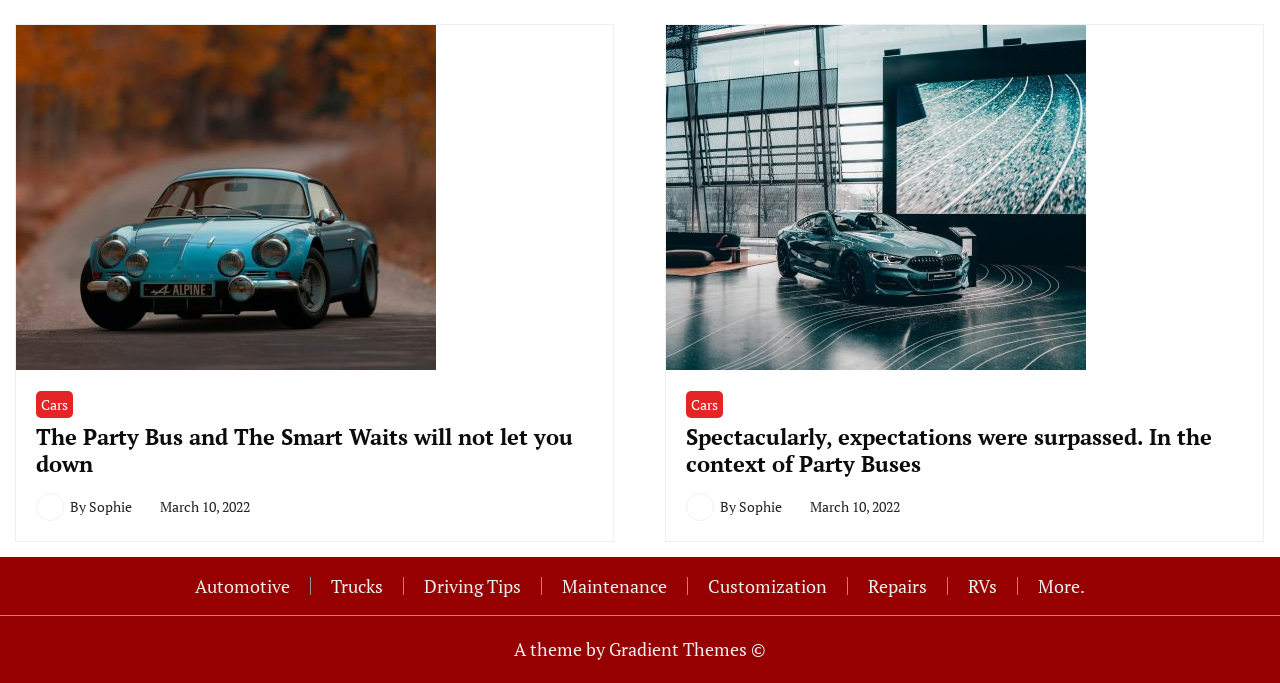Identify the bounding box coordinates of the region I need to click to complete this instruction: "Browse the 'Automotive' category".

[0.152, 0.84, 0.227, 0.875]